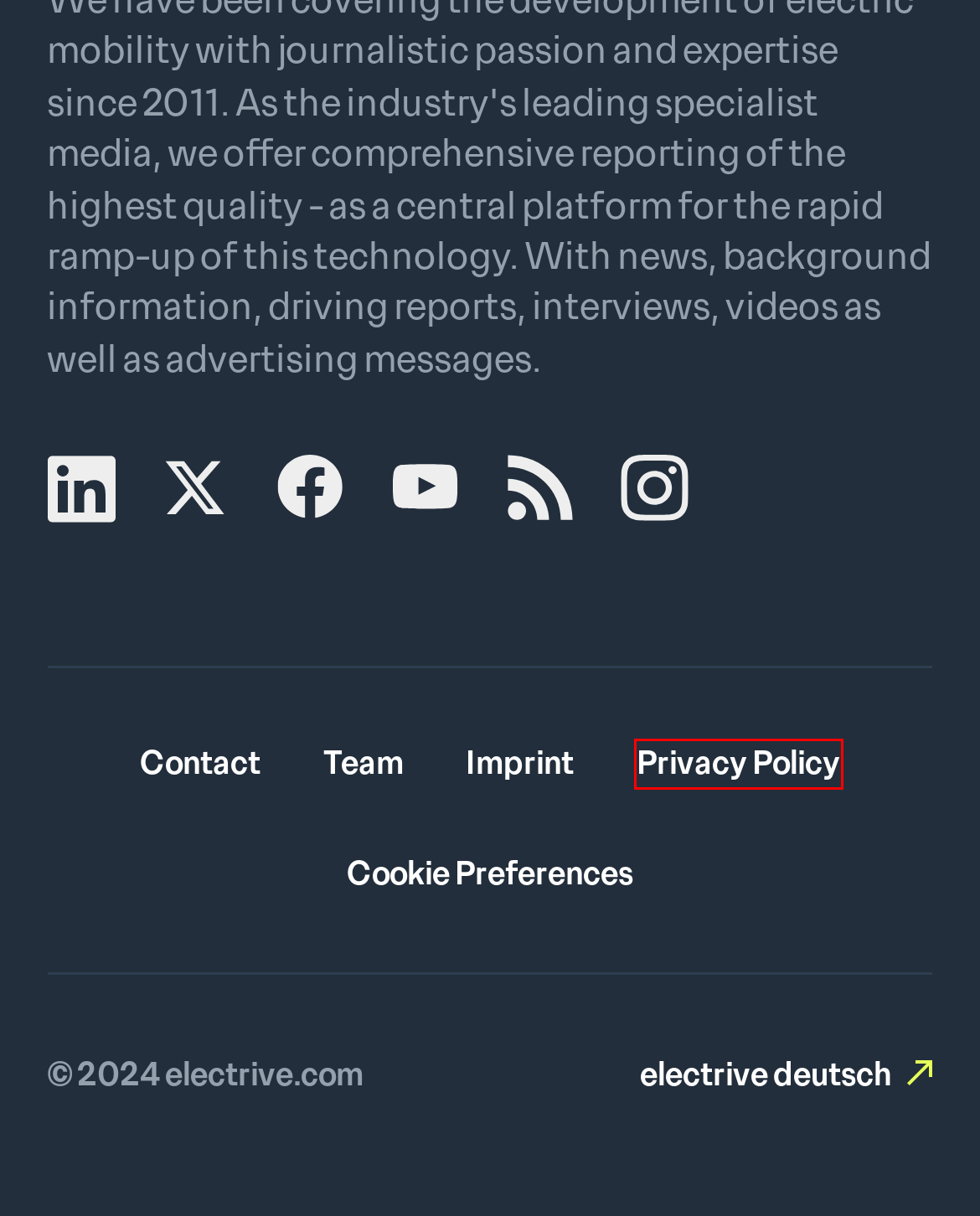Check out the screenshot of a webpage with a red rectangle bounding box. Select the best fitting webpage description that aligns with the new webpage after clicking the element inside the bounding box. Here are the candidates:
A. Josh Tavel  |  electrive.com
B. Doug Parks  |  electrive.com
C. Privacy Policy  |  electrive.com
D. electrive.net
E. Team  |  electrive.com
F. electrive.net  |  Leitmedium der Elektromobilität
G. Imprint  |  electrive.com
H. Rory Harvey  |  electrive.com

C